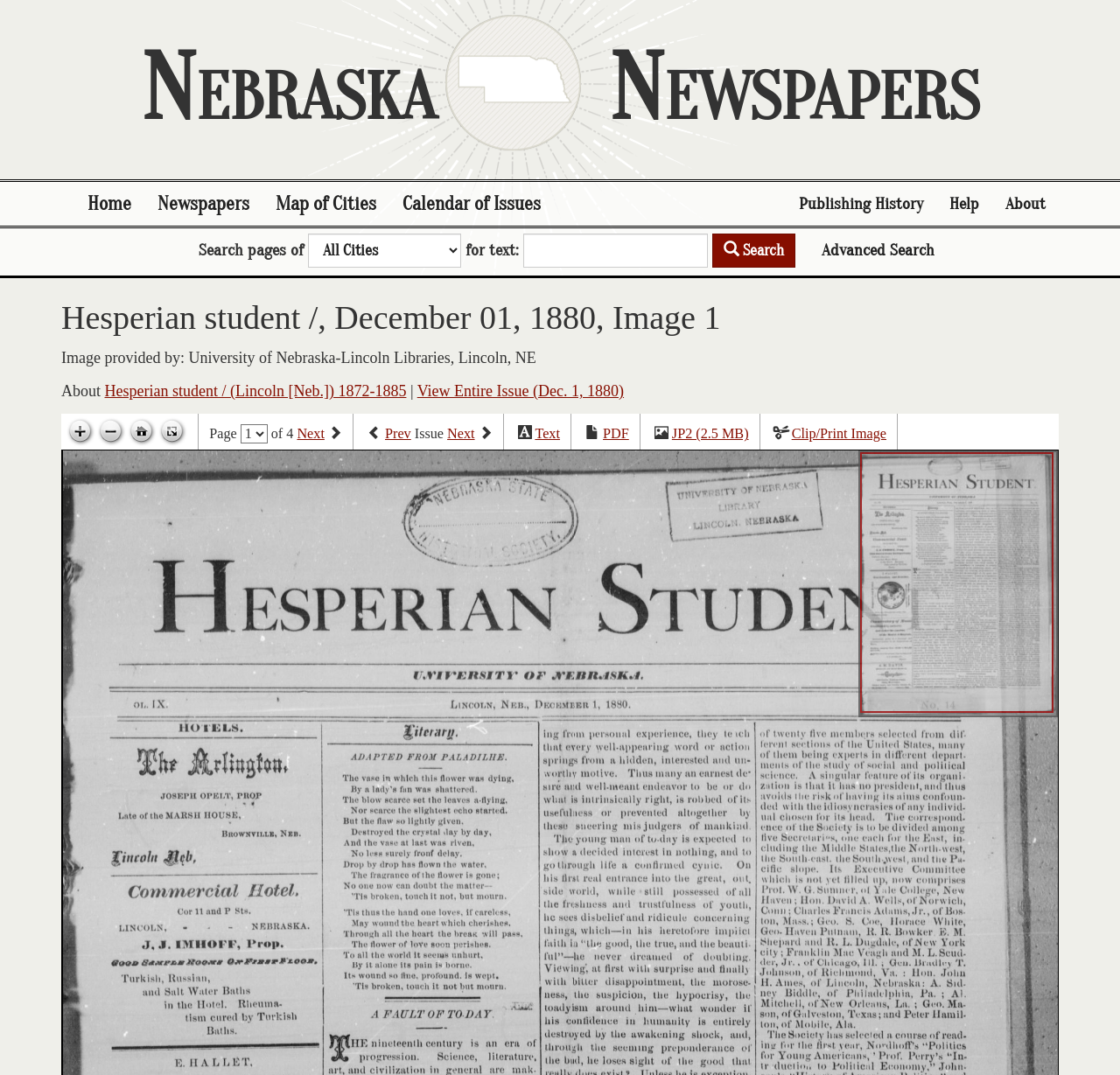Give a concise answer using one word or a phrase to the following question:
What is the name of the newspaper?

Hesperian student